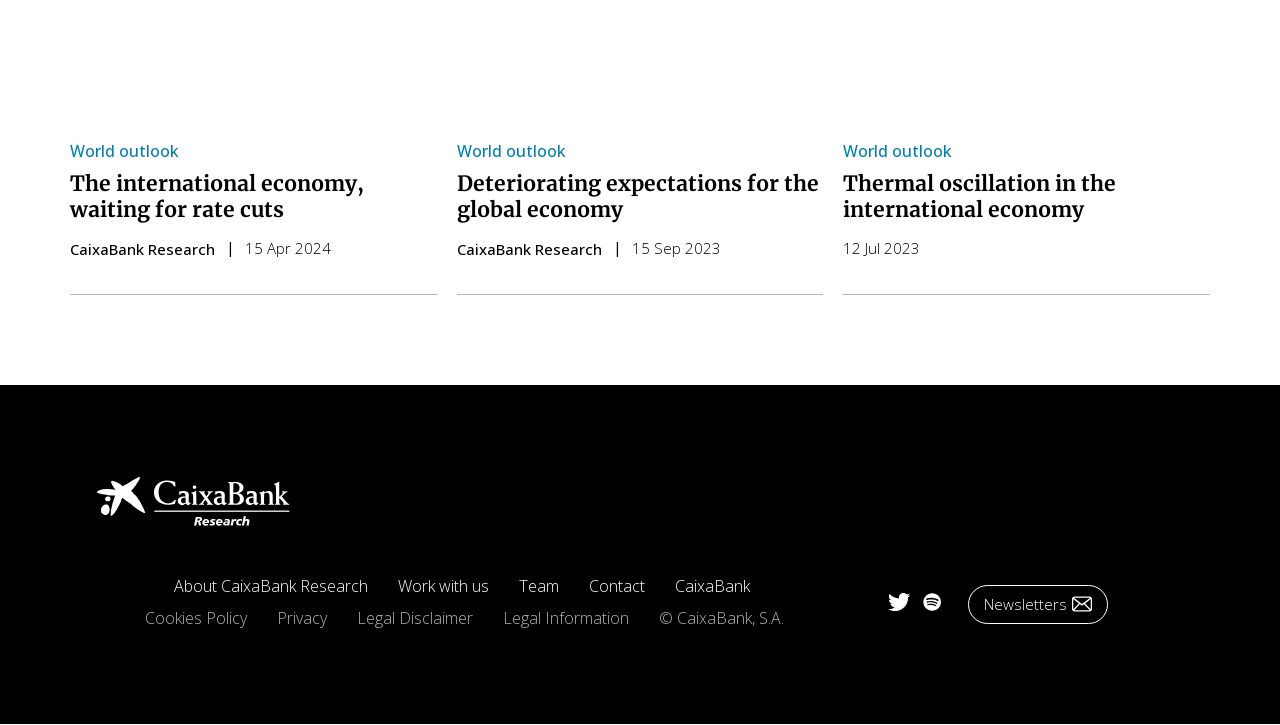How many headings are there on the webpage?
Based on the screenshot, respond with a single word or phrase.

3